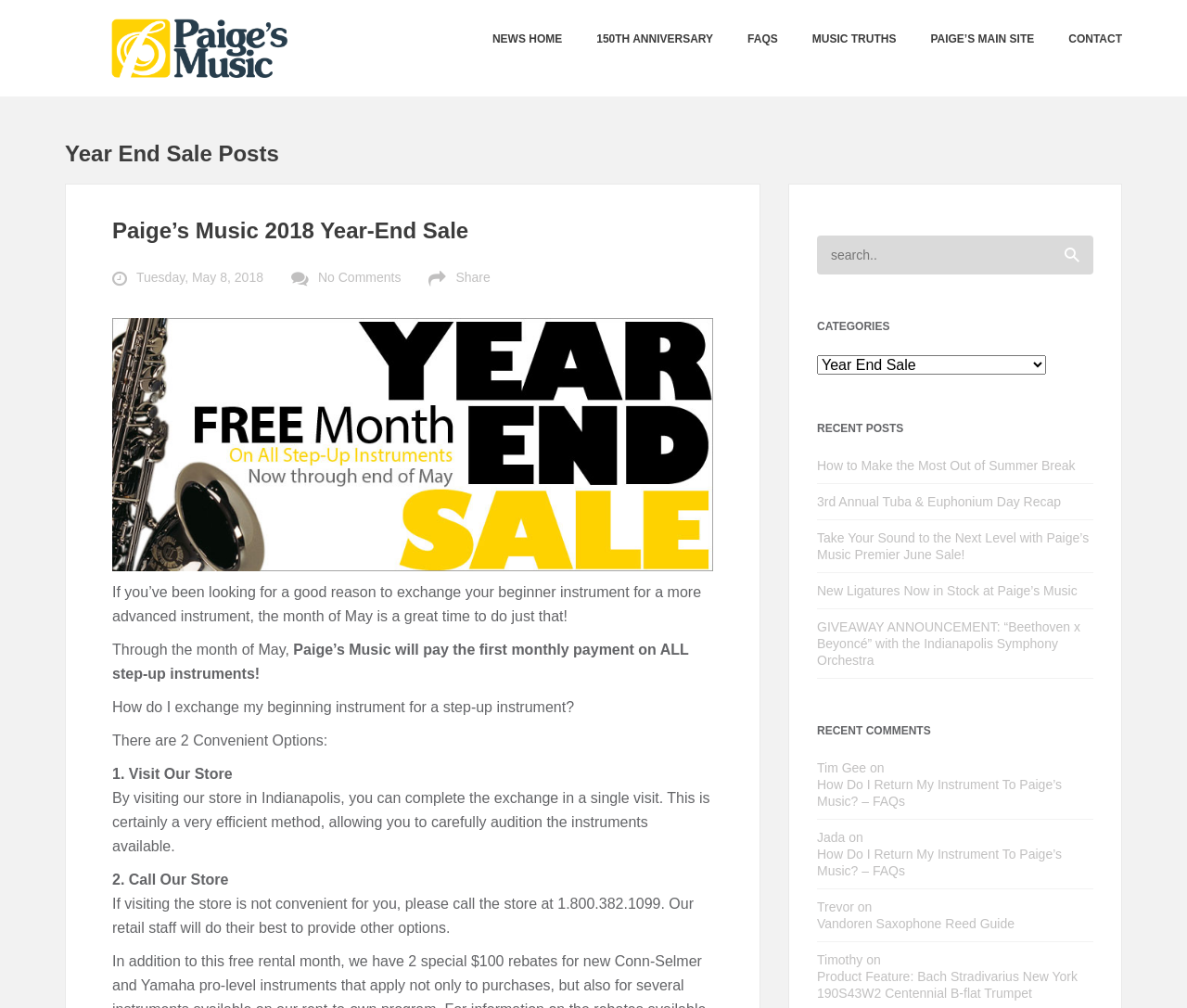Answer the question in one word or a short phrase:
What is the phone number to call the store?

1.800.382.1099